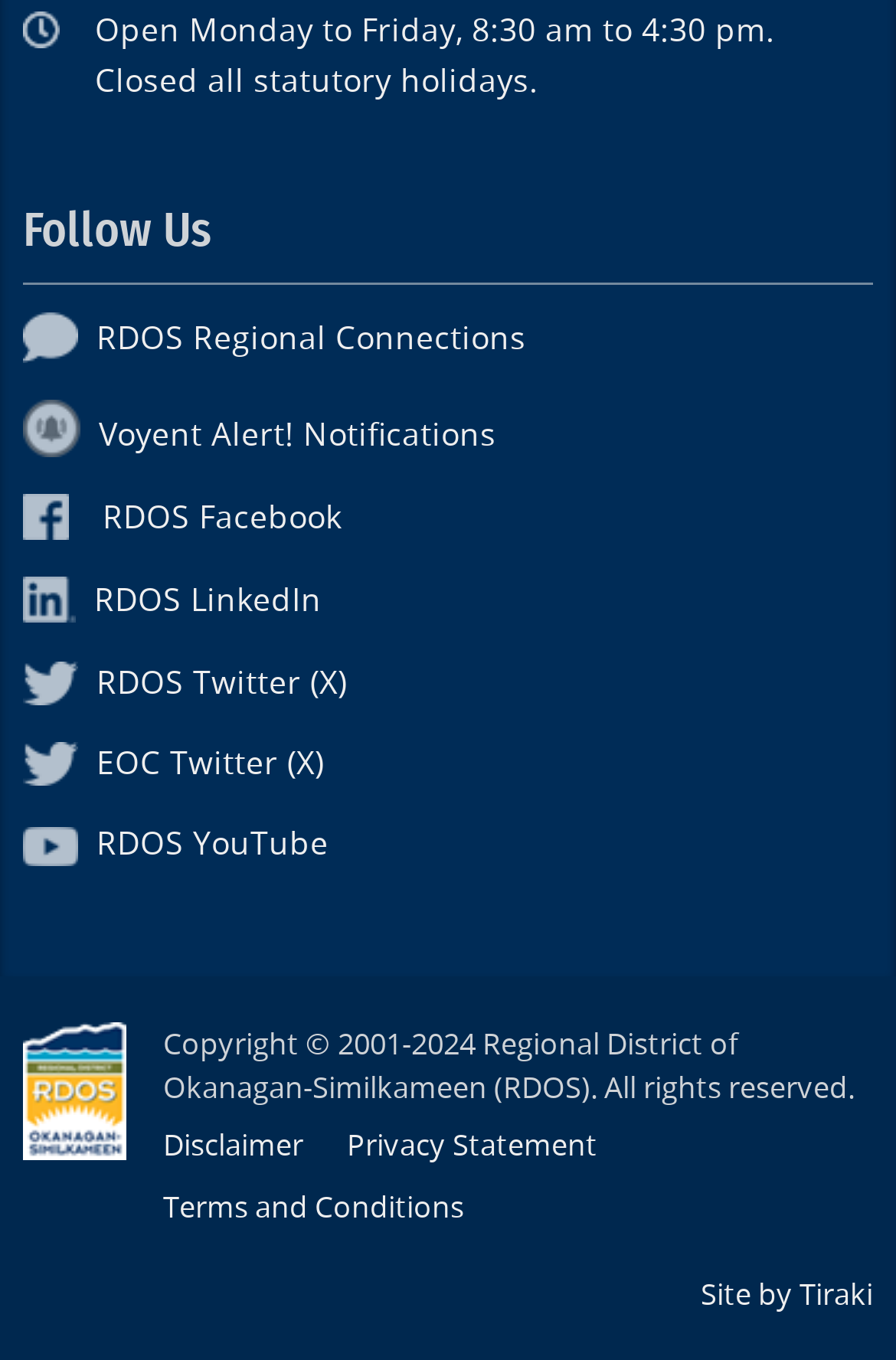What is the copyright year range?
Look at the image and respond with a single word or a short phrase.

2001-2024